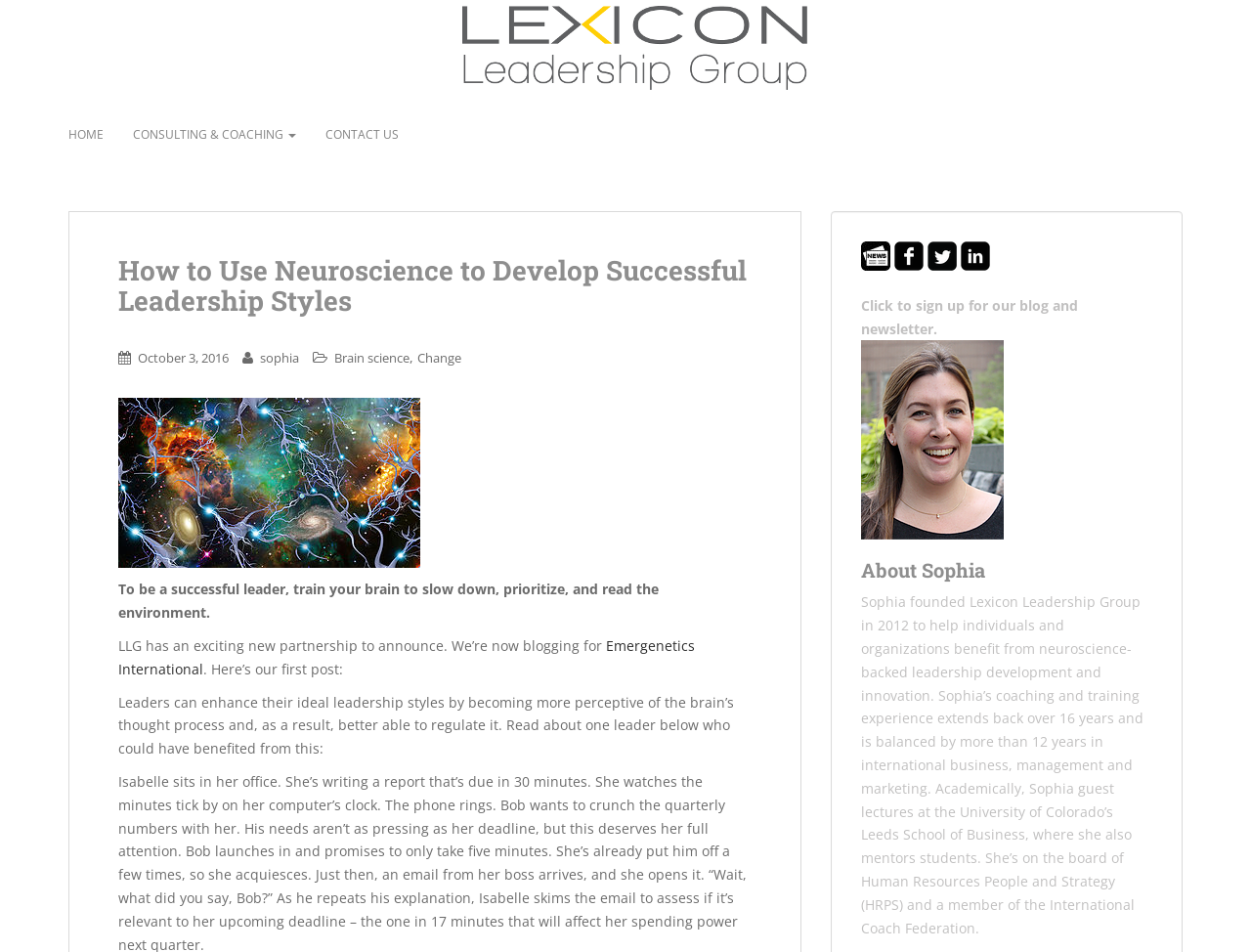Please find the bounding box coordinates of the element that must be clicked to perform the given instruction: "Follow Lexicon Leadership Group on Facebook". The coordinates should be four float numbers from 0 to 1, i.e., [left, top, right, bottom].

[0.715, 0.257, 0.741, 0.277]